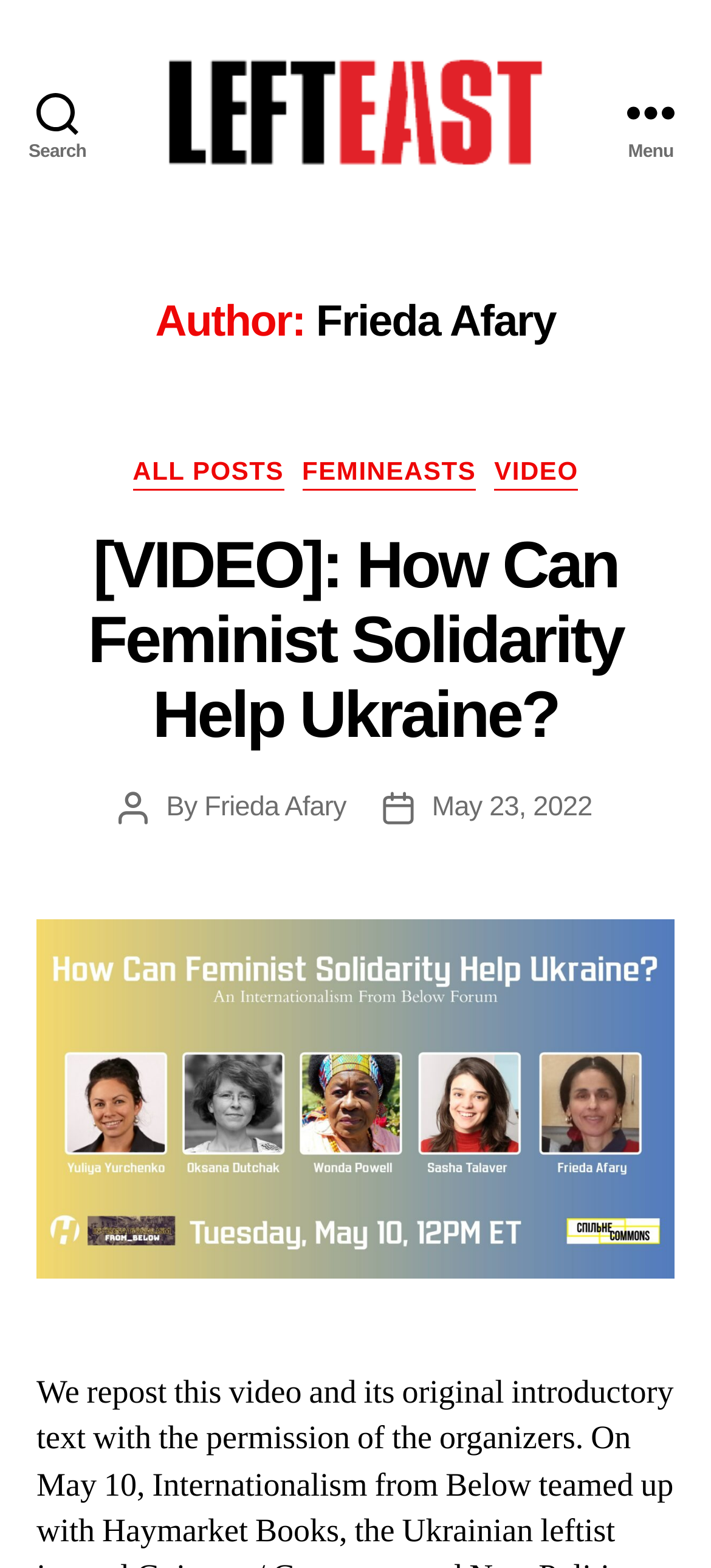Can you find and generate the webpage's heading?

Author: Frieda Afary